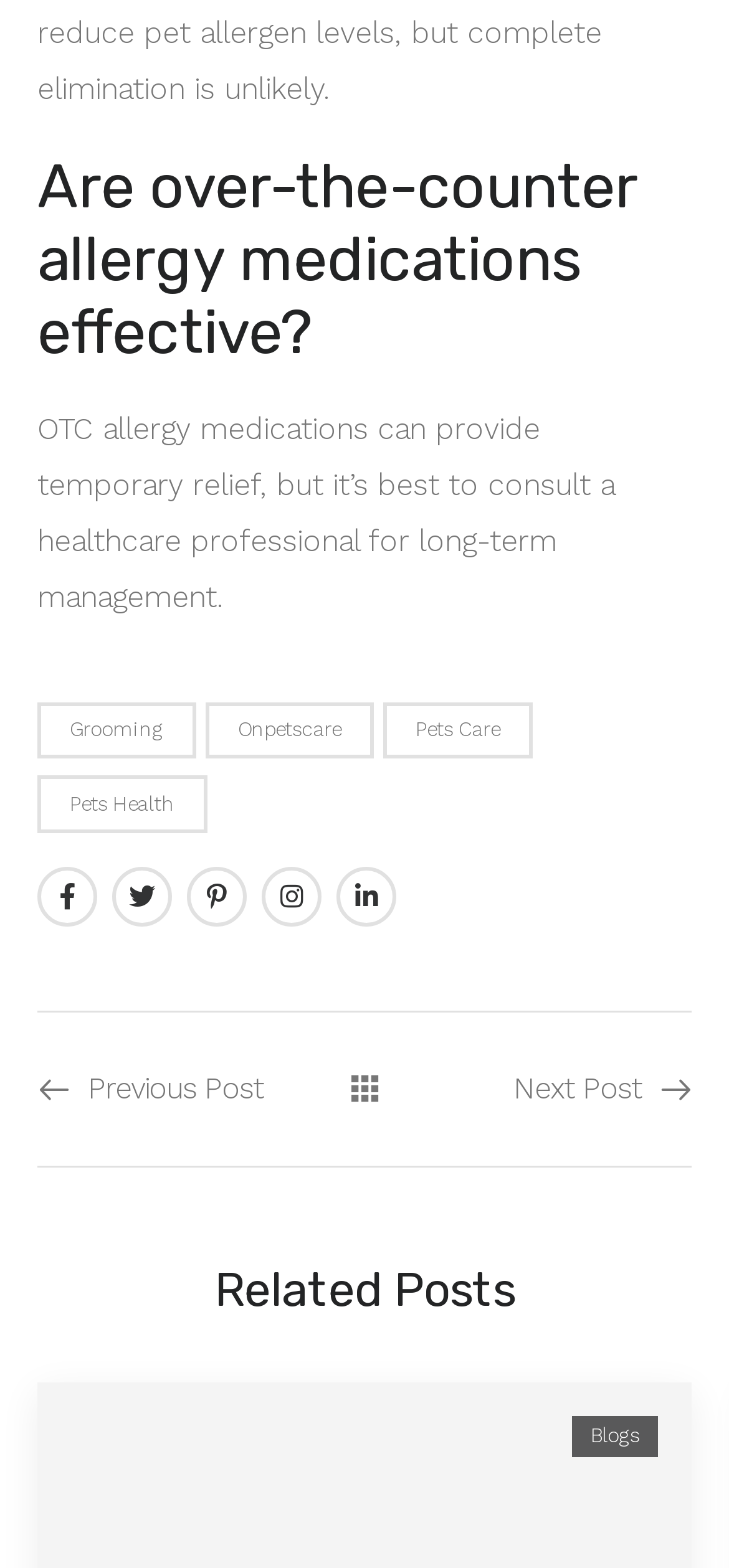Determine the bounding box coordinates for the clickable element required to fulfill the instruction: "Click on 'Previous Post'". Provide the coordinates as four float numbers between 0 and 1, i.e., [left, top, right, bottom].

[0.051, 0.677, 0.5, 0.711]